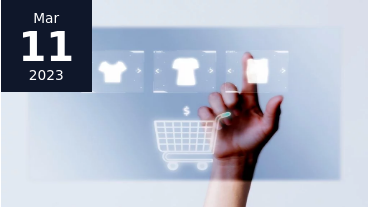Explain the image thoroughly, highlighting all key elements.

The image depicts a hand reaching toward a touchscreen interface that displays icons for clothing items, symbolizing an online shopping experience. The date March 11, 2023, is prominently featured in a bold, dark square on the top left corner. The hand appears to be selecting one of the clothing icons, while a shopping cart icon is also visible, indicating an action related to e-commerce. This visual effectively conveys the modernity and convenience of digital retail, highlighting the increasing role of technology in shopping behavior.